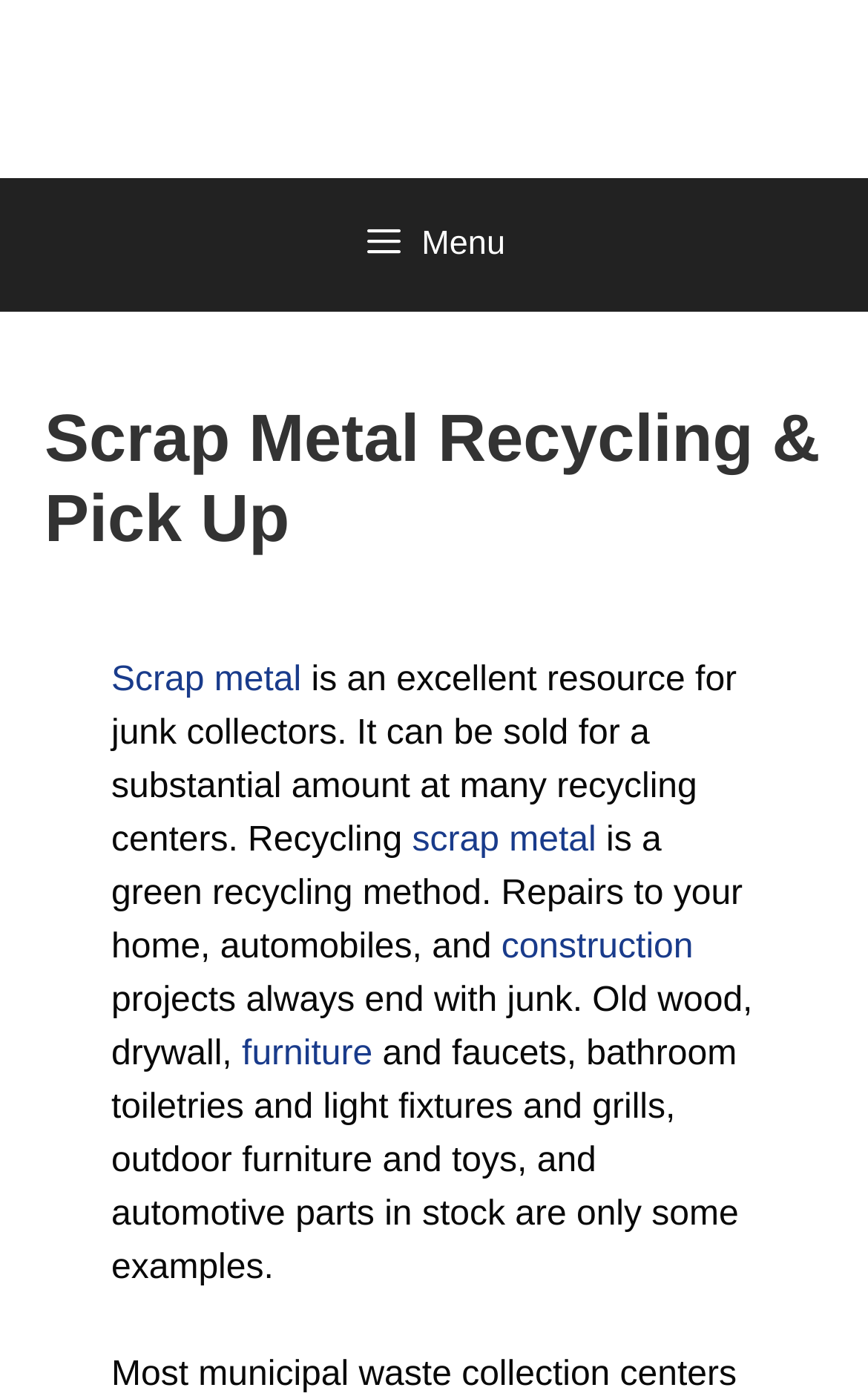Provide a single word or phrase answer to the question: 
What type of projects often end with junk?

Construction projects